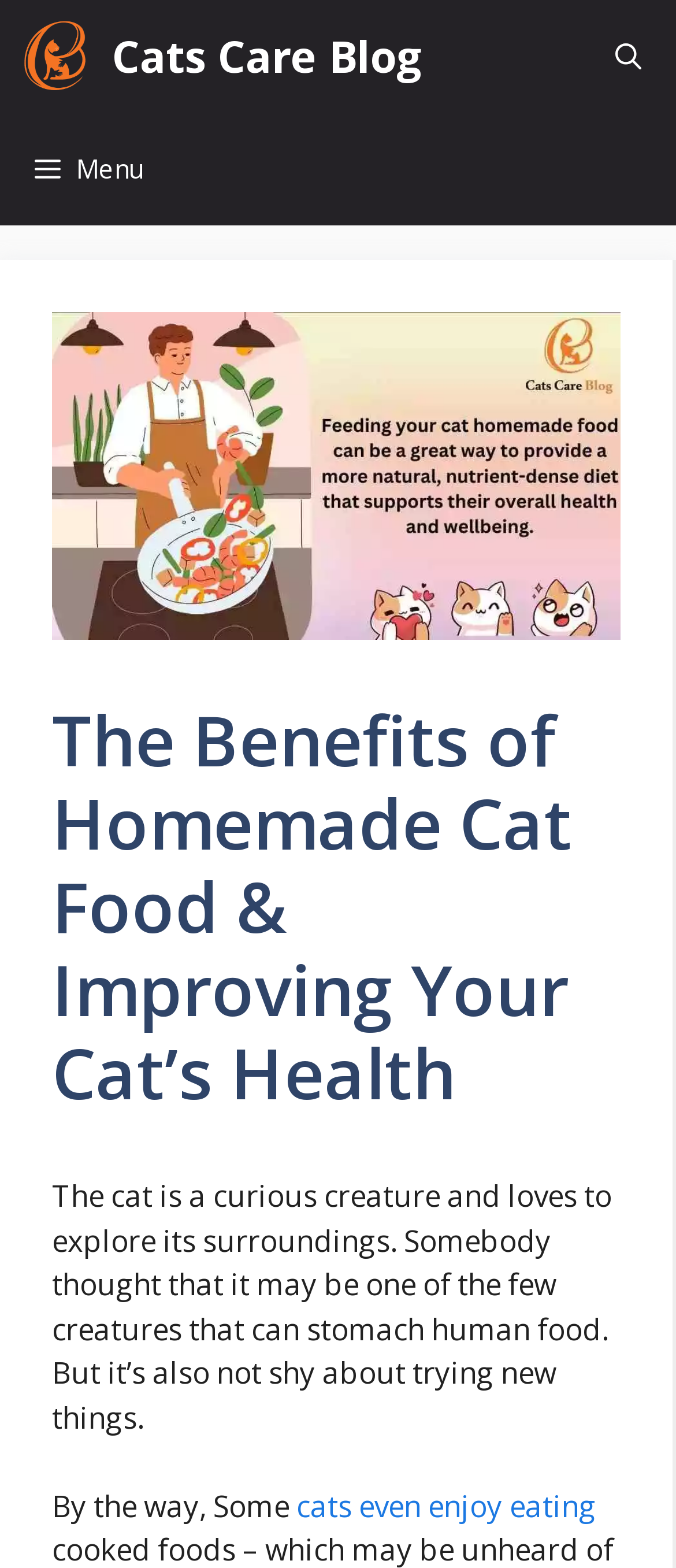What is the position of the image relative to the header?
Use the image to answer the question with a single word or phrase.

Below